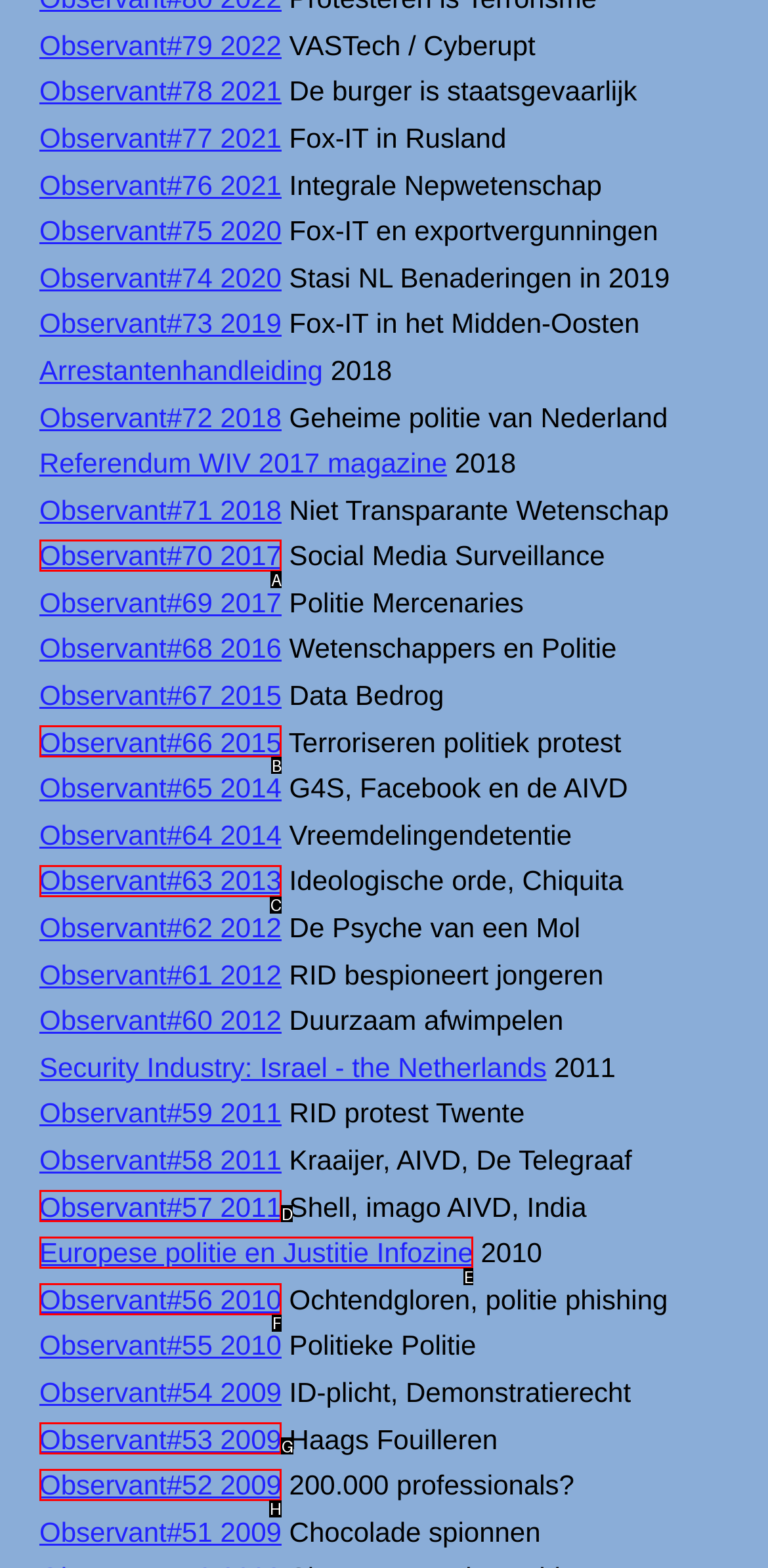Select the option that fits this description: Observant#52 2009
Answer with the corresponding letter directly.

H